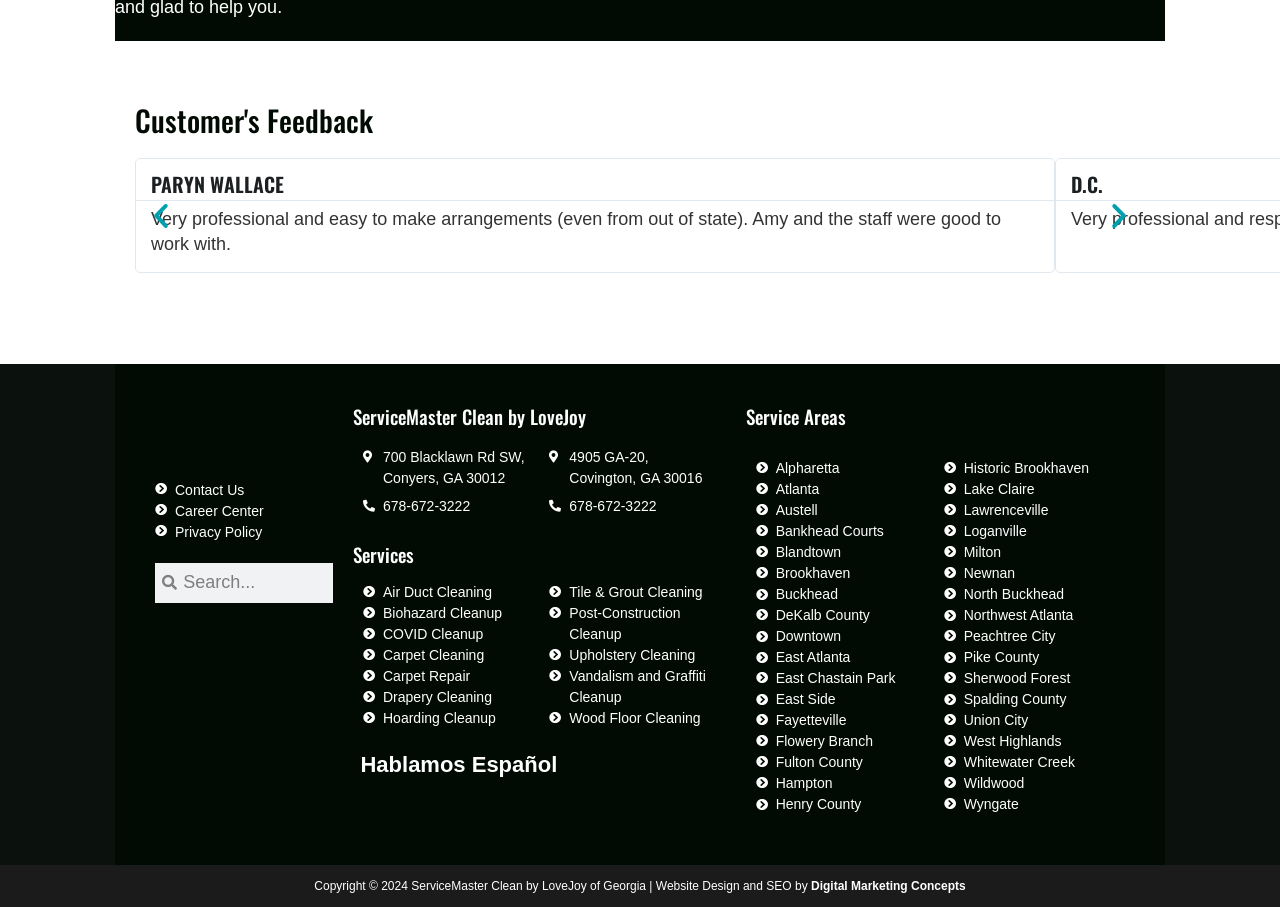Identify the bounding box coordinates of the area that should be clicked in order to complete the given instruction: "Check the service area 'Alpharetta'". The bounding box coordinates should be four float numbers between 0 and 1, i.e., [left, top, right, bottom].

[0.59, 0.505, 0.722, 0.529]